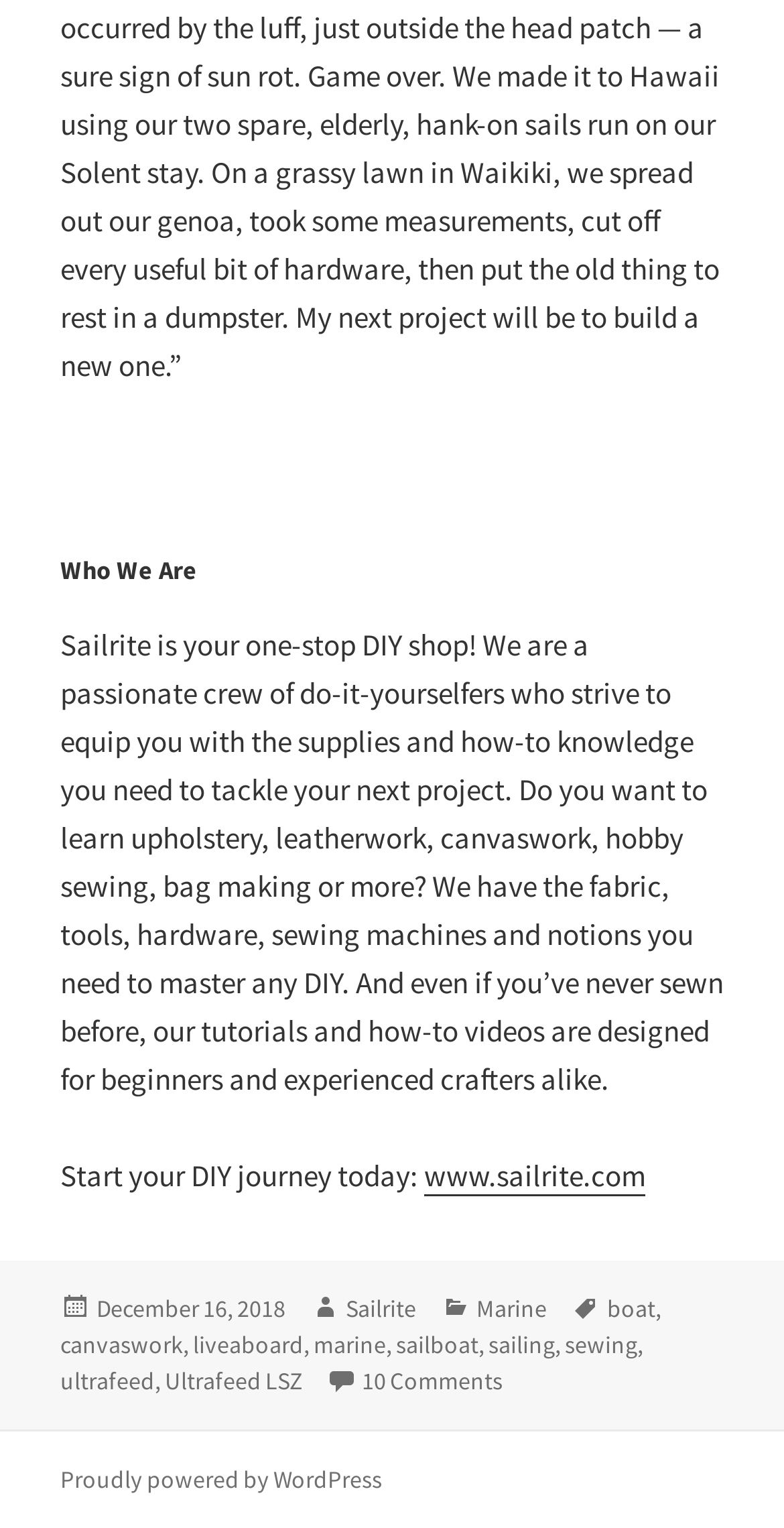Answer with a single word or phrase: 
What is Sailrite?

DIY shop